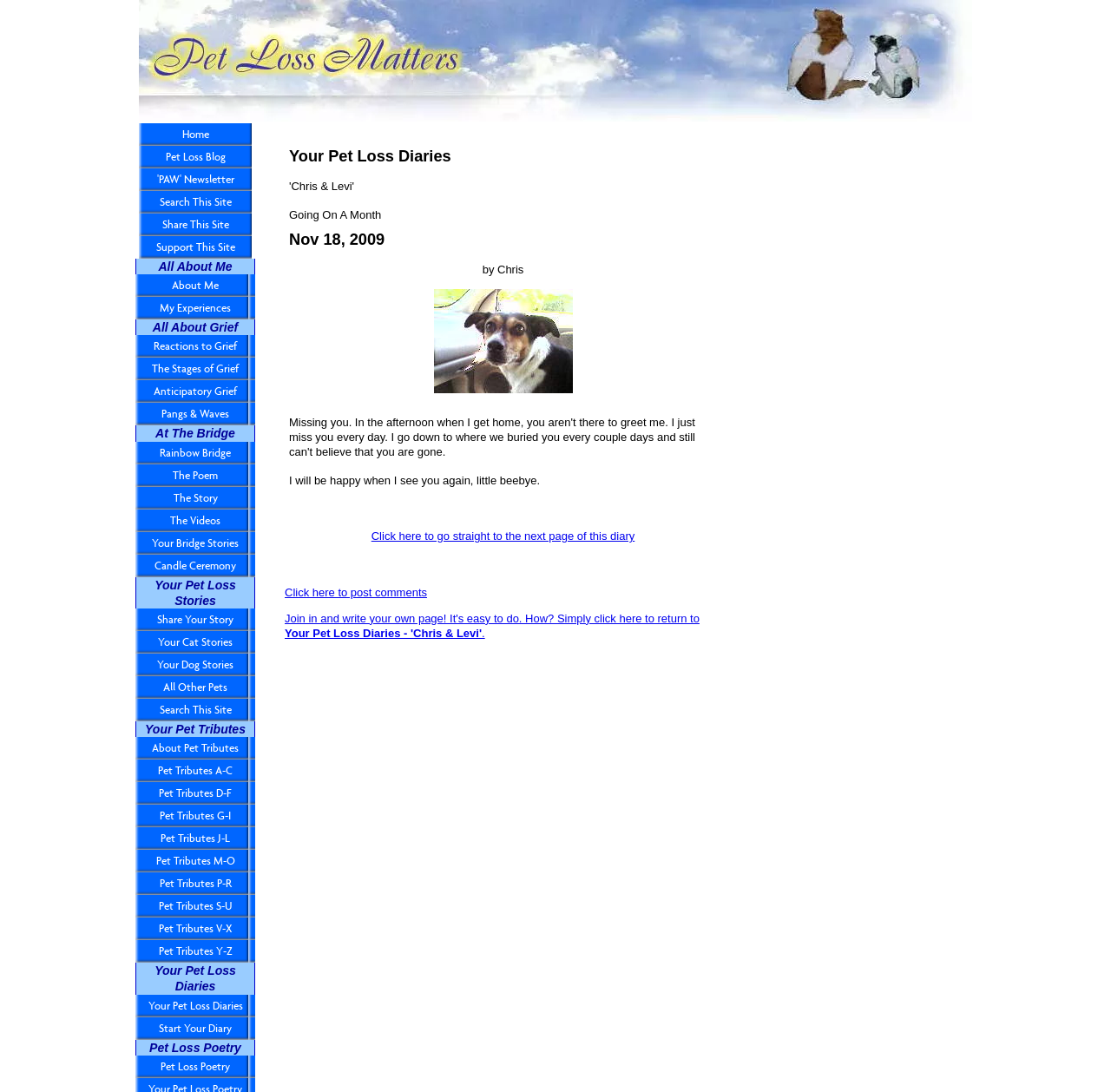Show the bounding box coordinates for the element that needs to be clicked to execute the following instruction: "Share your pet loss story". Provide the coordinates in the form of four float numbers between 0 and 1, i.e., [left, top, right, bottom].

[0.122, 0.557, 0.23, 0.578]